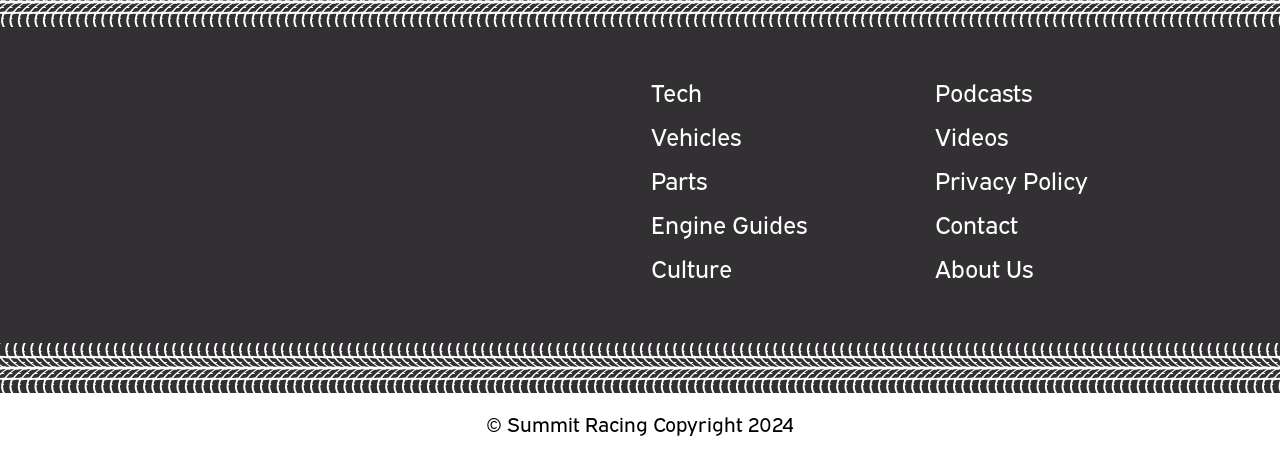Respond to the question below with a concise word or phrase:
What year is the copyright for?

2024